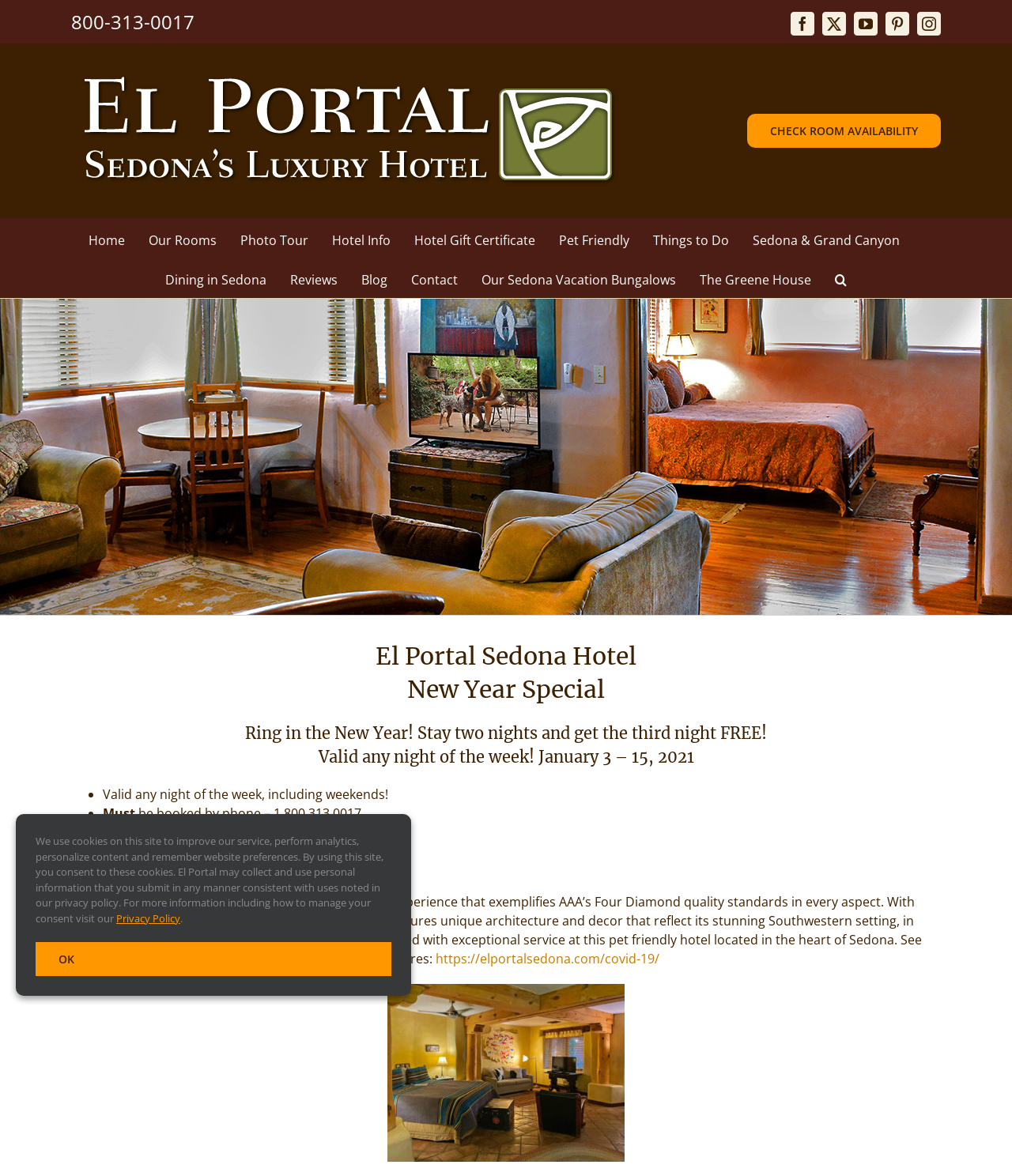Examine the image and give a thorough answer to the following question:
What is the rating of El Portal Sedona Hotel?

I found the rating by reading the description of the hotel, which mentions that it exemplifies AAA's Four Diamond quality standards in every aspect.